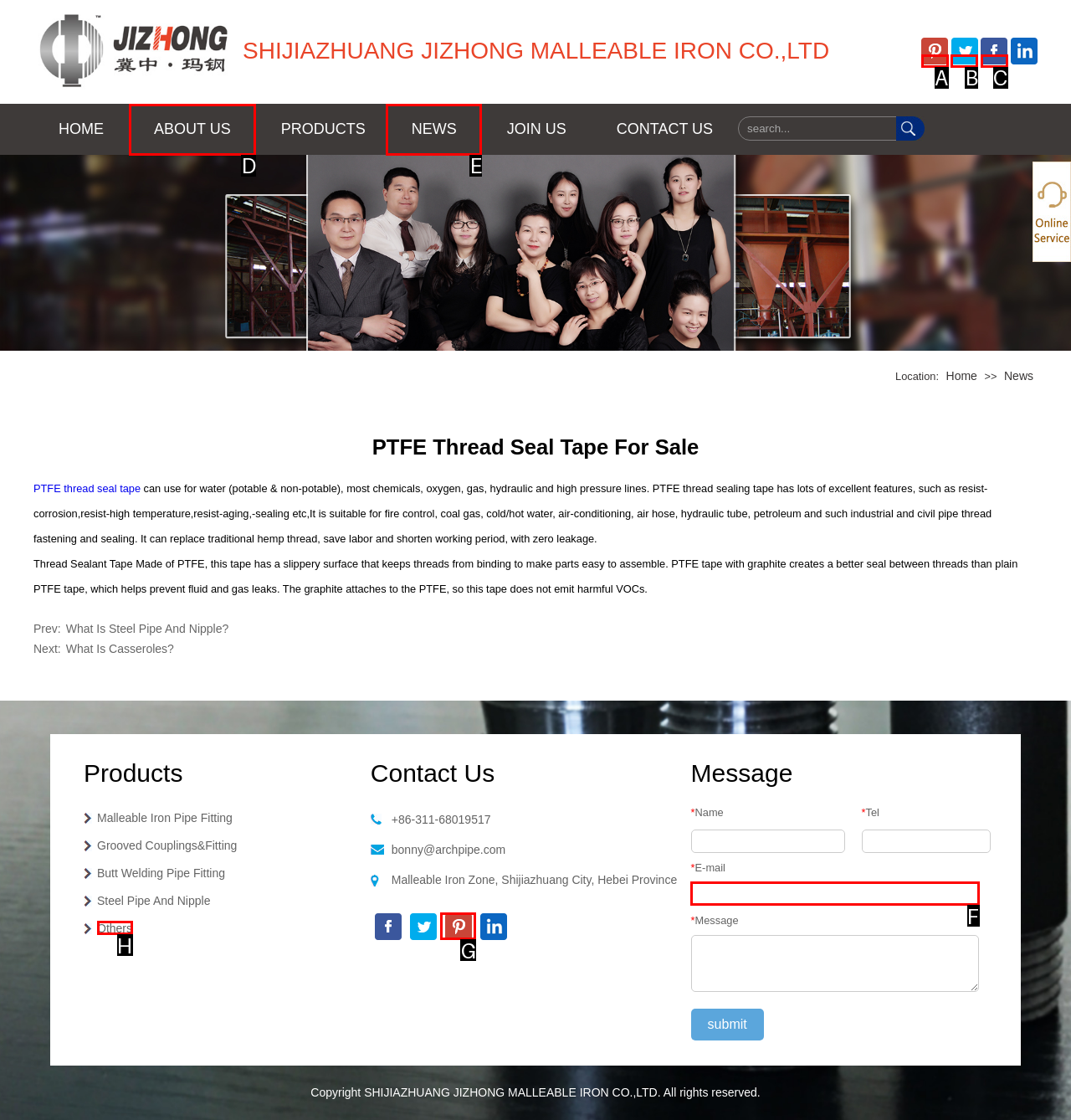Determine the HTML element that best aligns with the description: alt="pinterest"
Answer with the appropriate letter from the listed options.

A